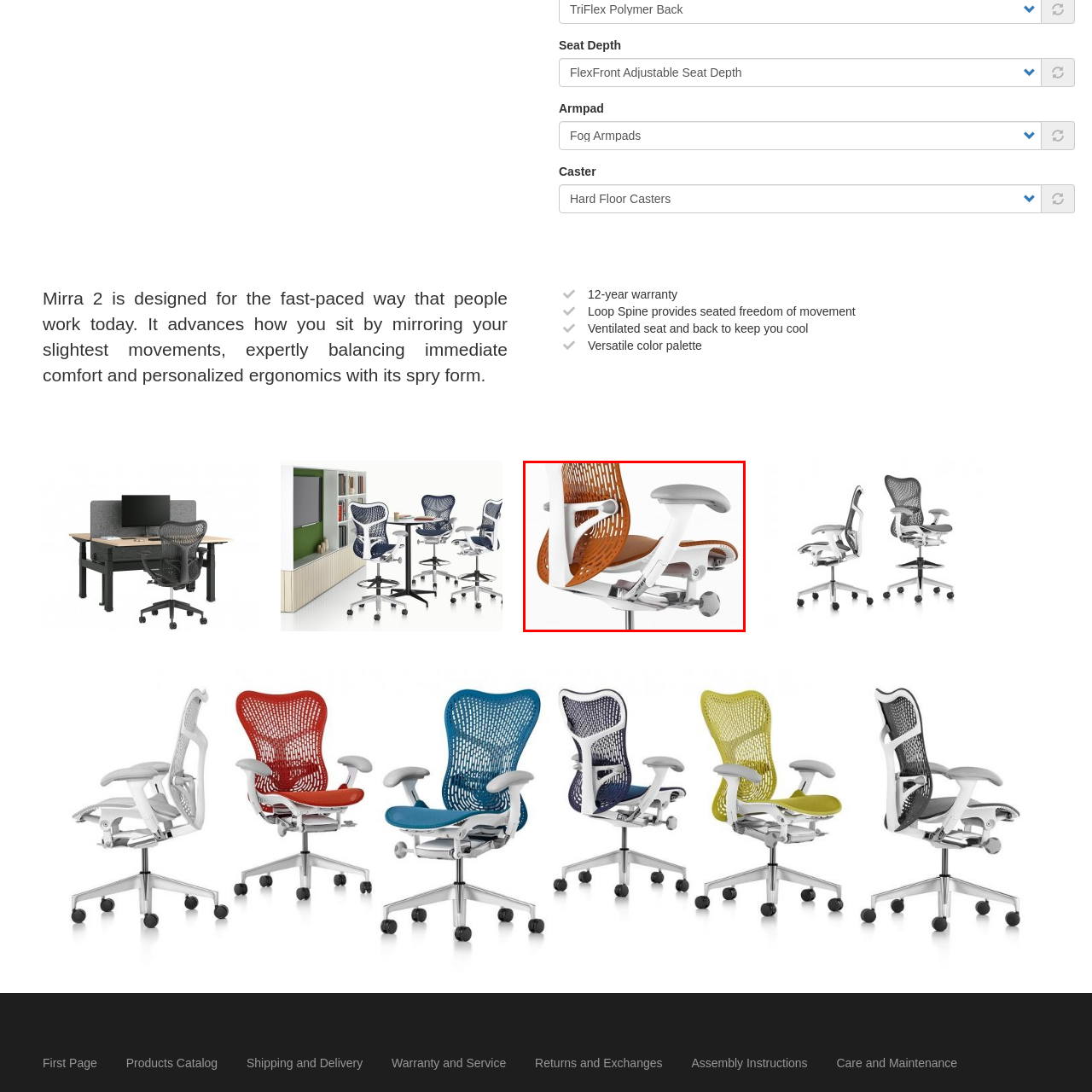What is the purpose of the chair's adjustable armrests?  
Look closely at the image marked by the red border and give a detailed response rooted in the visual details found within the image.

According to the caption, the chair includes adjustable armrests, which are designed to further cater to individual ergonomic needs, implying that the armrests can be adjusted to fit different users' comfort preferences.